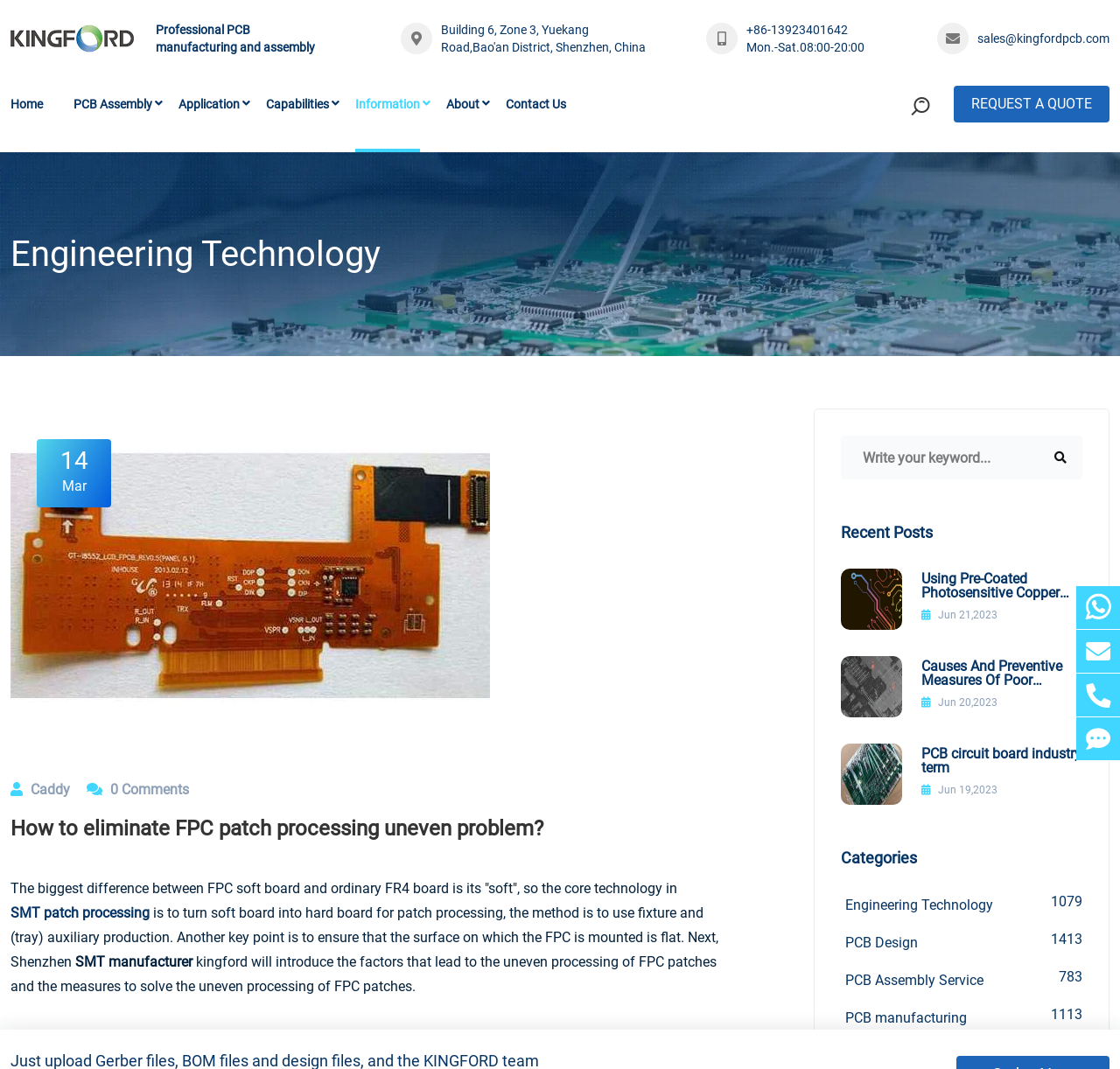Give the bounding box coordinates for the element described by: "Industry news 1894".

[0.751, 0.977, 0.966, 0.999]